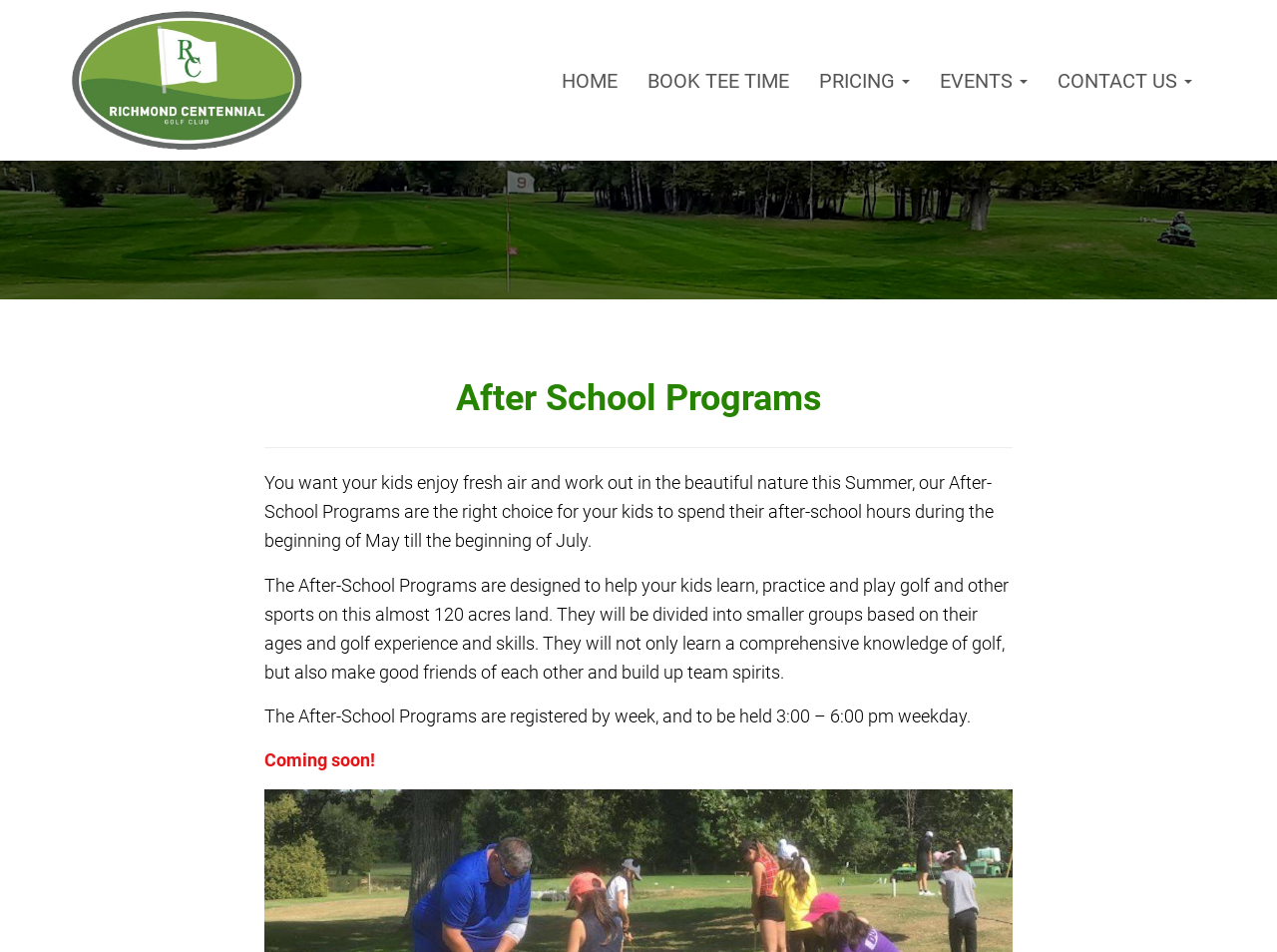Provide a brief response to the question below using a single word or phrase: 
What is the purpose of the After-School Programs?

Learn golf and sports